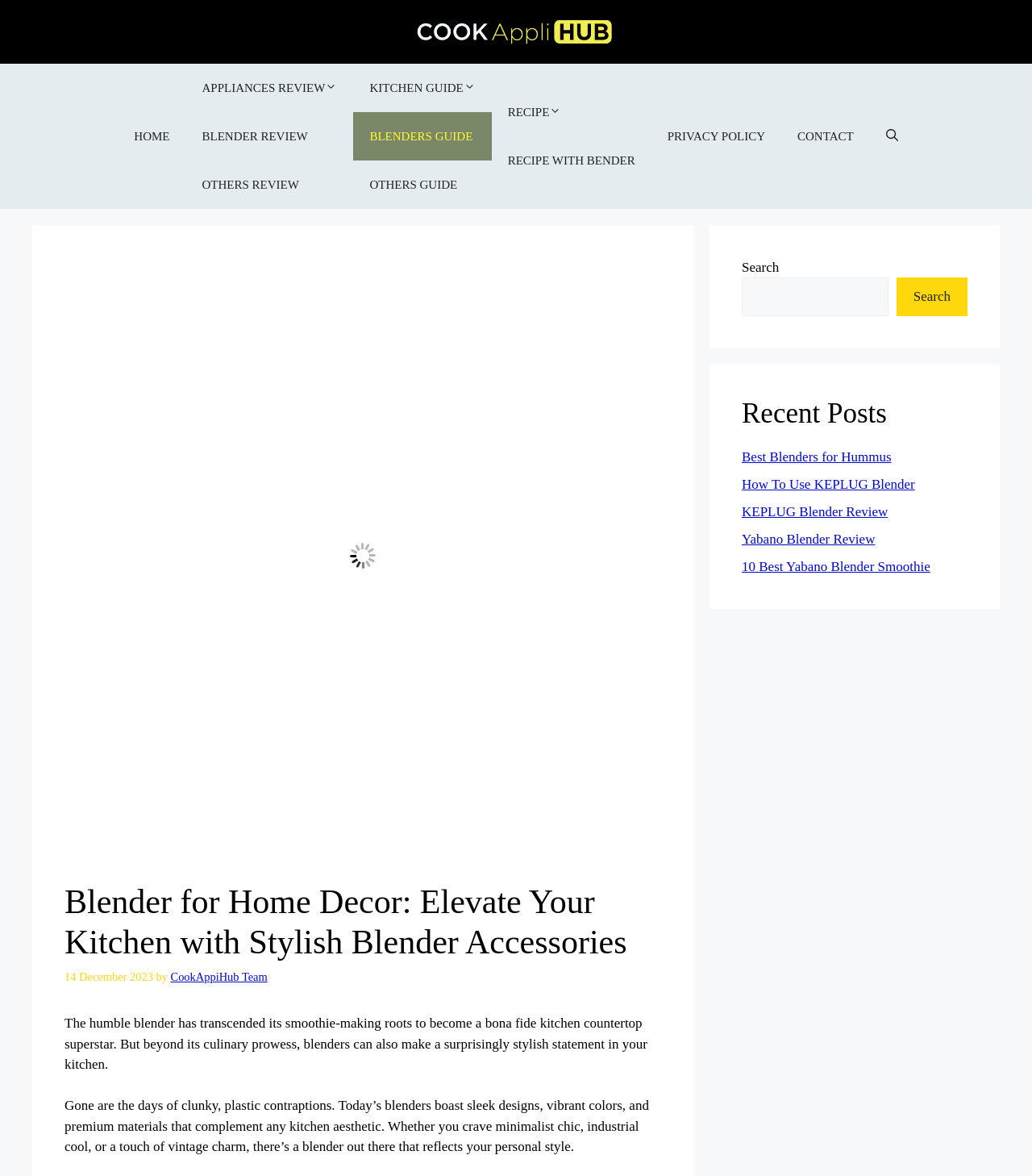Can you provide the bounding box coordinates for the element that should be clicked to implement the instruction: "Click on the CookAppliHub link"?

[0.402, 0.019, 0.598, 0.032]